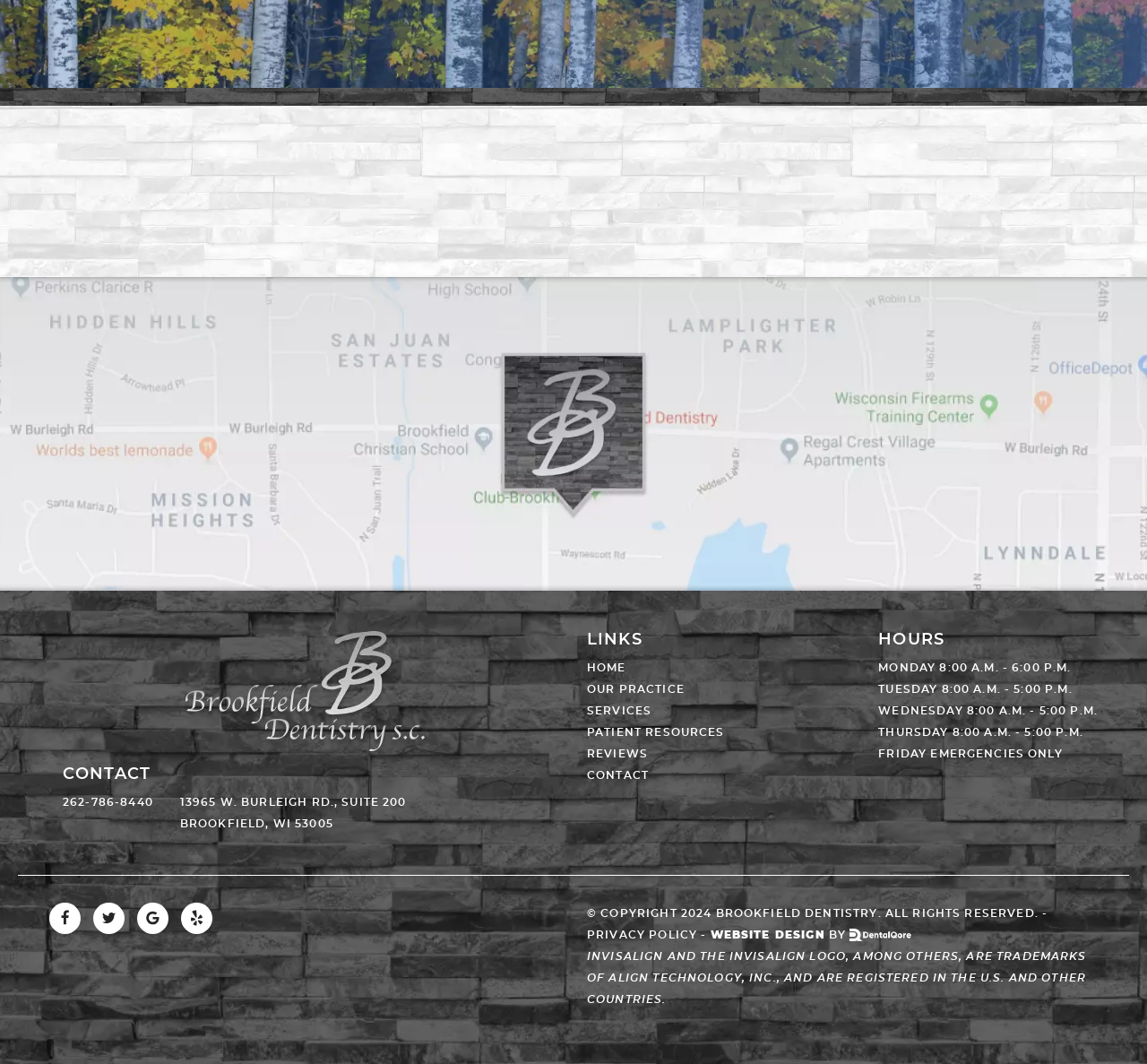What is the phone number?
We need a detailed and meticulous answer to the question.

I found the phone number by looking at the link description '262-786-8440' which is located at coordinates [0.055, 0.744, 0.133, 0.797]. This link is likely a contact information for the doctor or the clinic.